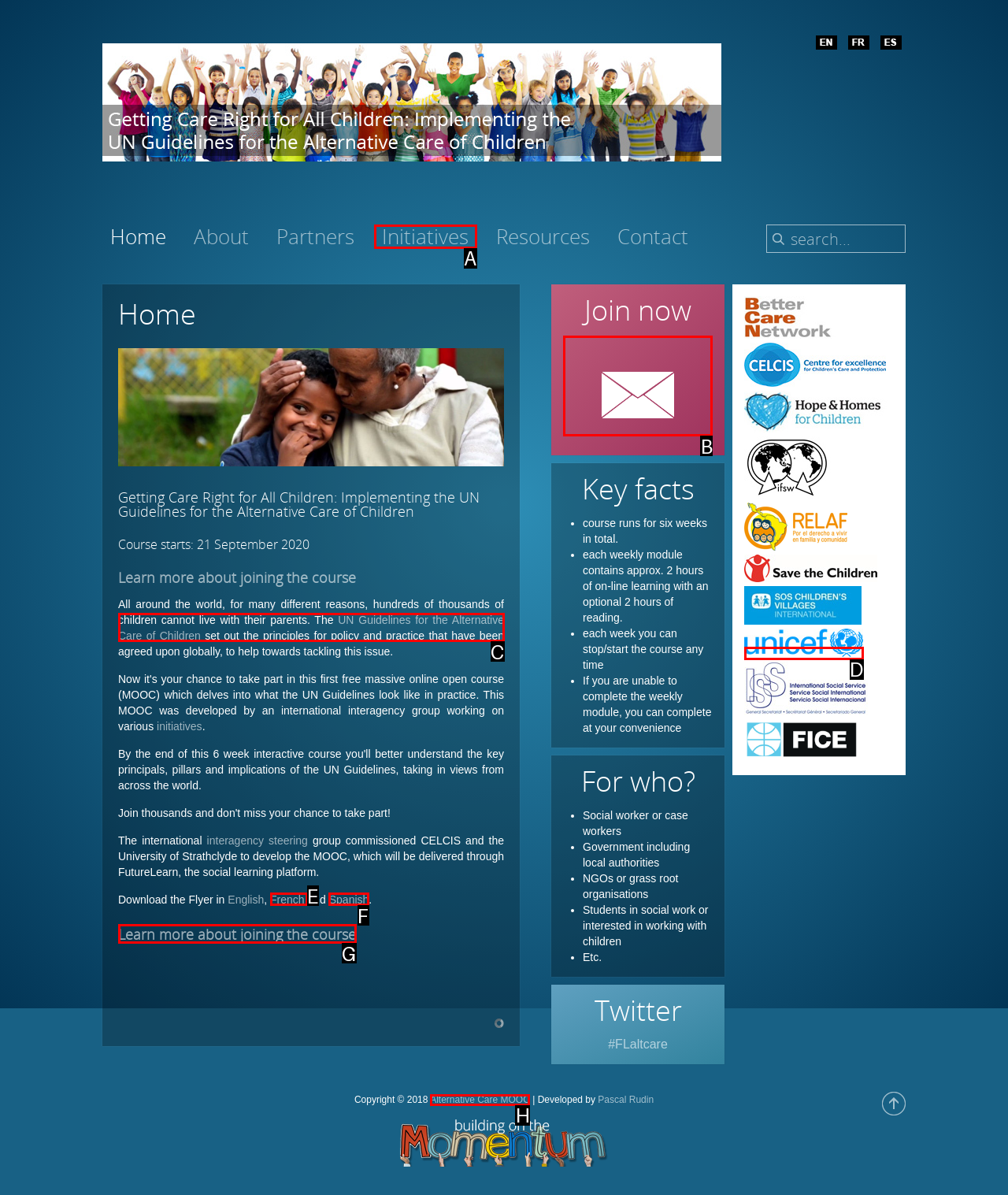For the task "Contact us", which option's letter should you click? Answer with the letter only.

B